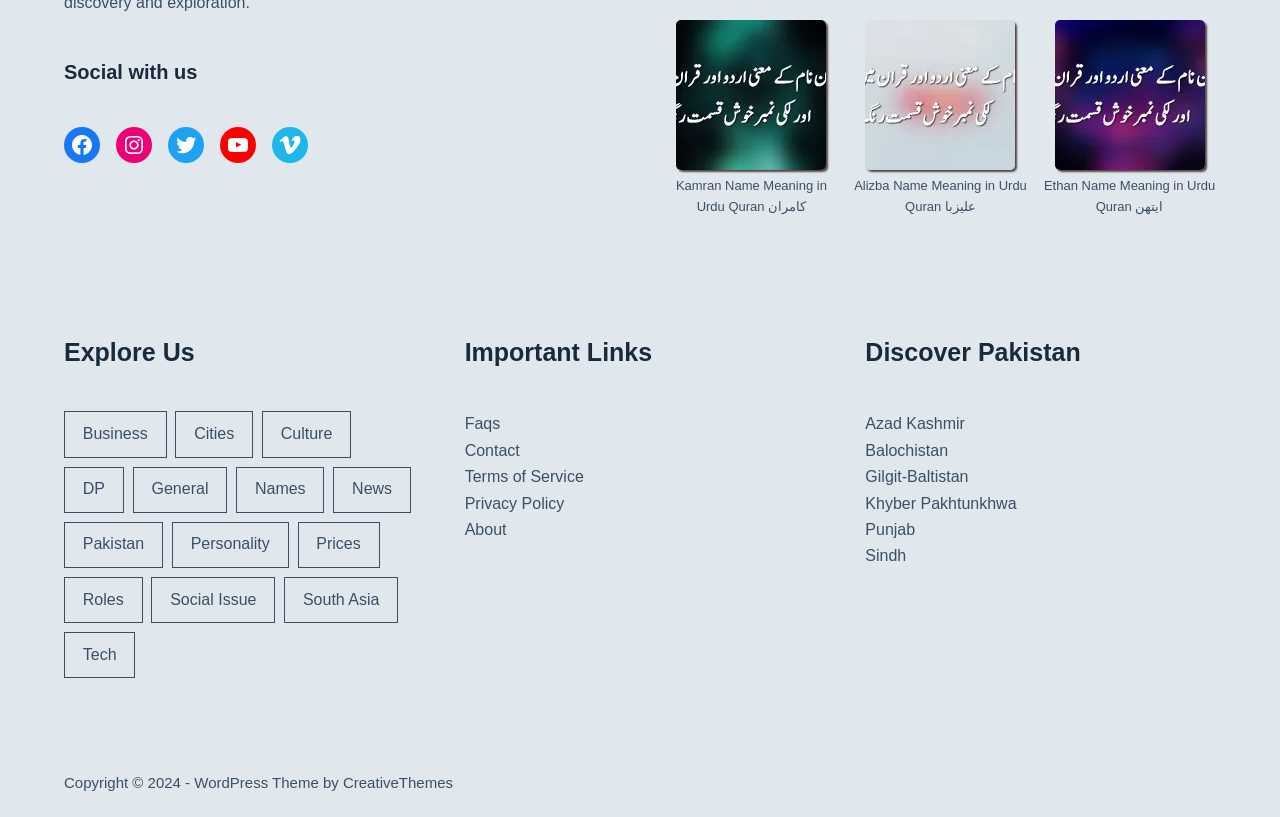Highlight the bounding box coordinates of the region I should click on to meet the following instruction: "View Business categories".

[0.05, 0.504, 0.13, 0.56]